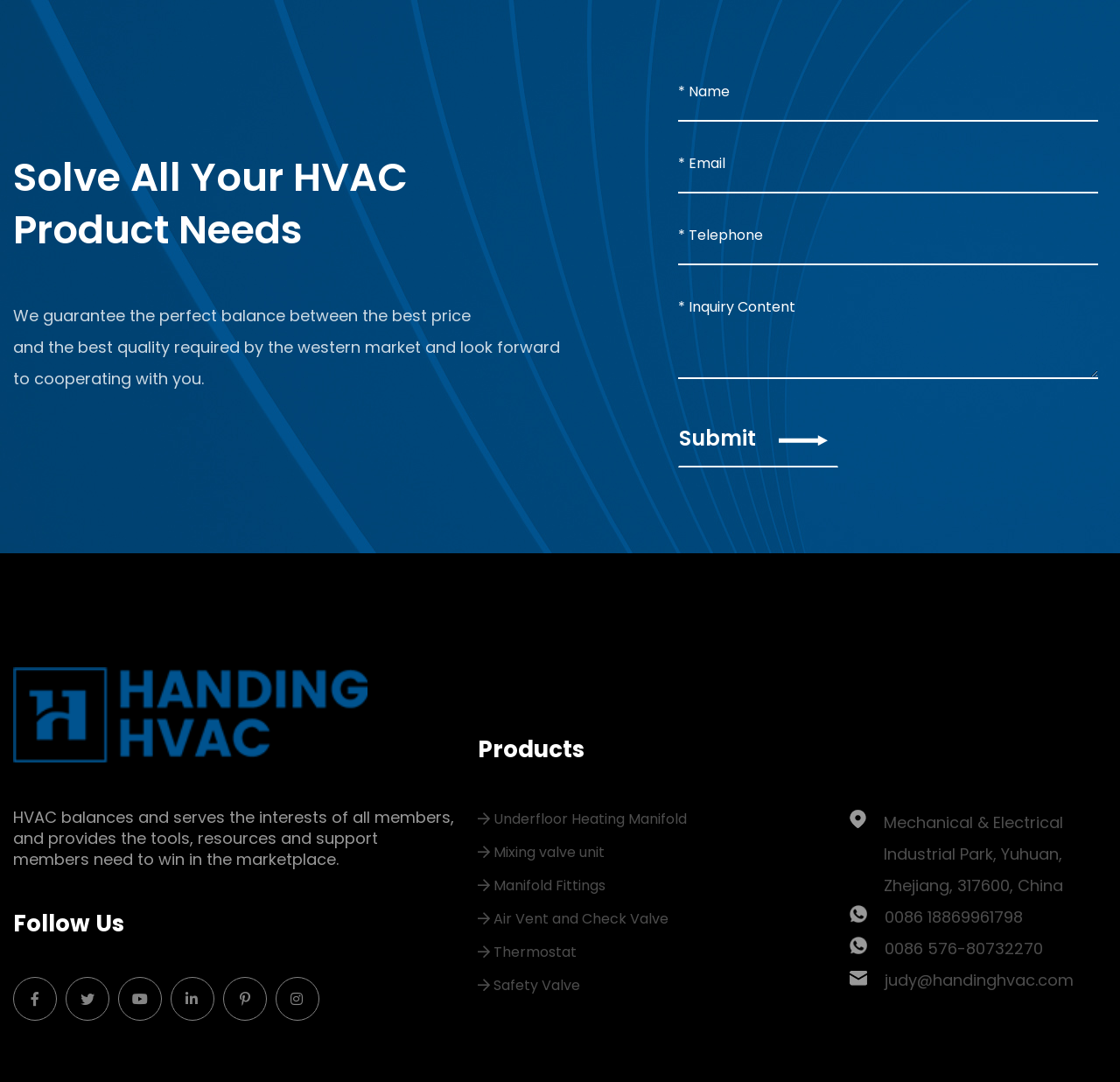Find the bounding box of the element with the following description: "Underfloor Heating Manifold". The coordinates must be four float numbers between 0 and 1, formatted as [left, top, right, bottom].

[0.426, 0.746, 0.739, 0.76]